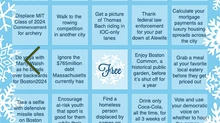What is the purpose of the bingo activity?
Identify the answer in the screenshot and reply with a single word or phrase.

Raising awareness about Olympic bid